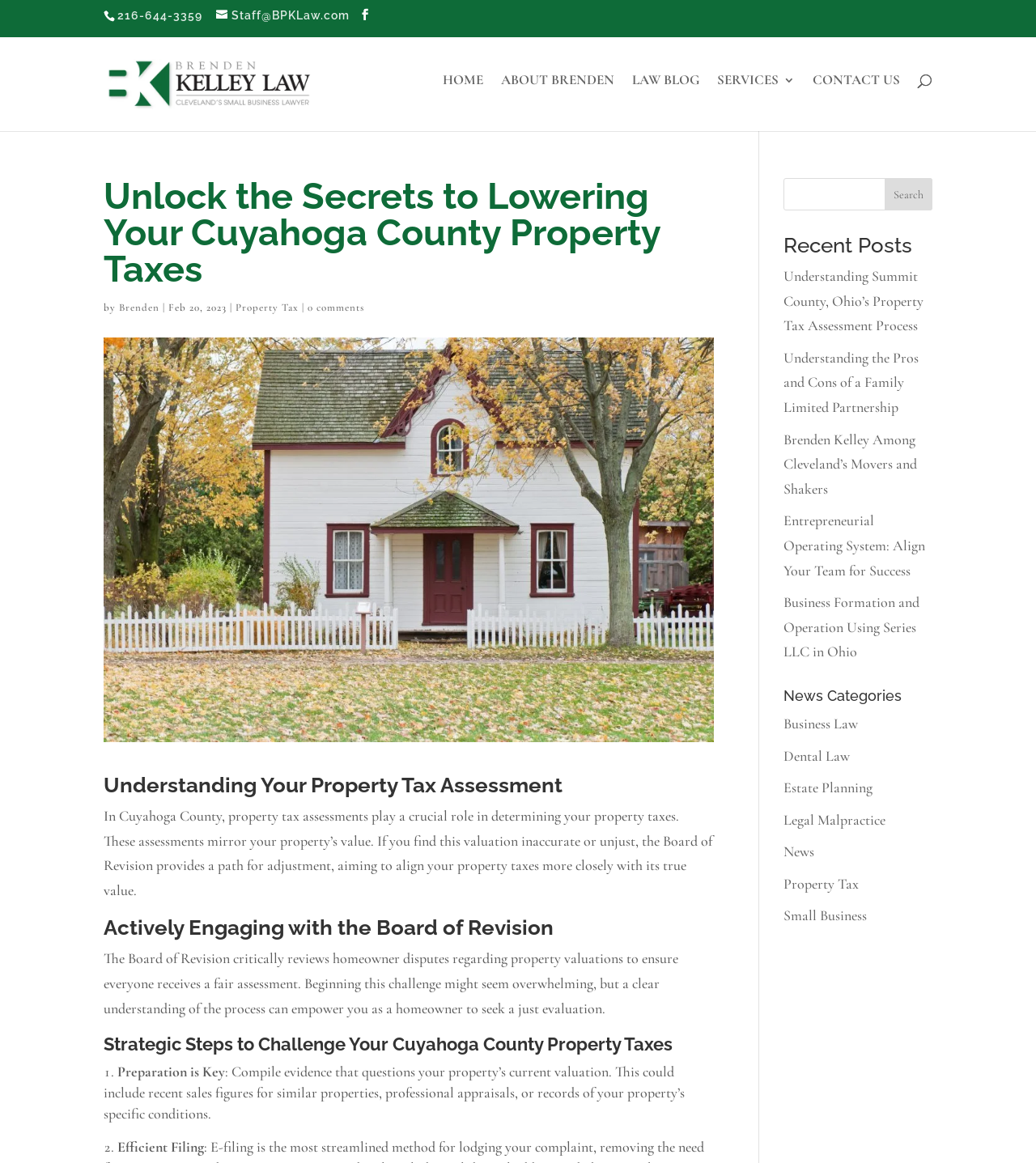What is the topic of the article on the webpage?
Please describe in detail the information shown in the image to answer the question.

I determined the topic of the article by reading the heading elements on the webpage, specifically the one that says 'Unlock the Secrets to Lowering Your Cuyahoga County Property Taxes' and the subsequent headings that discuss property tax assessments.